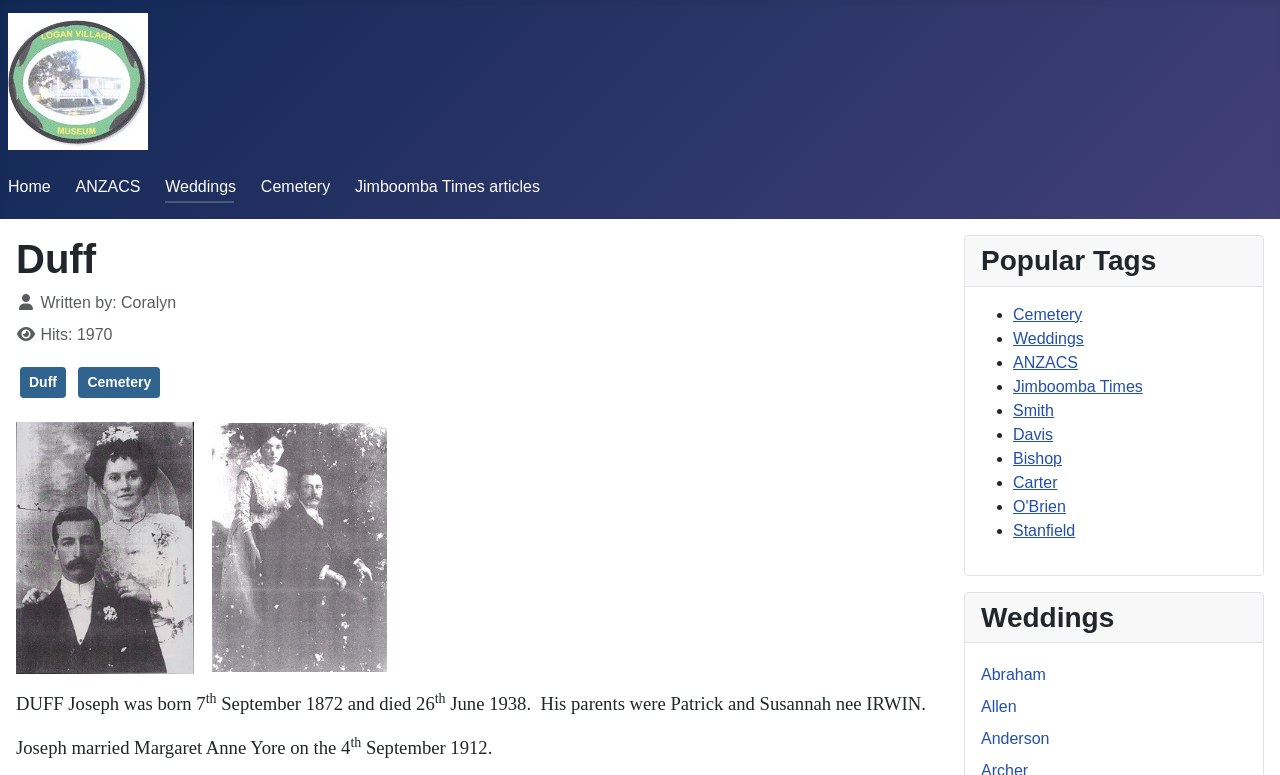What are the popular tags on this webpage?
Utilize the information in the image to give a detailed answer to the question.

The popular tags can be found in the right-hand side of the webpage, where they are listed in a bullet point format, including 'Cemetery', 'Weddings', 'ANZACS', and others.